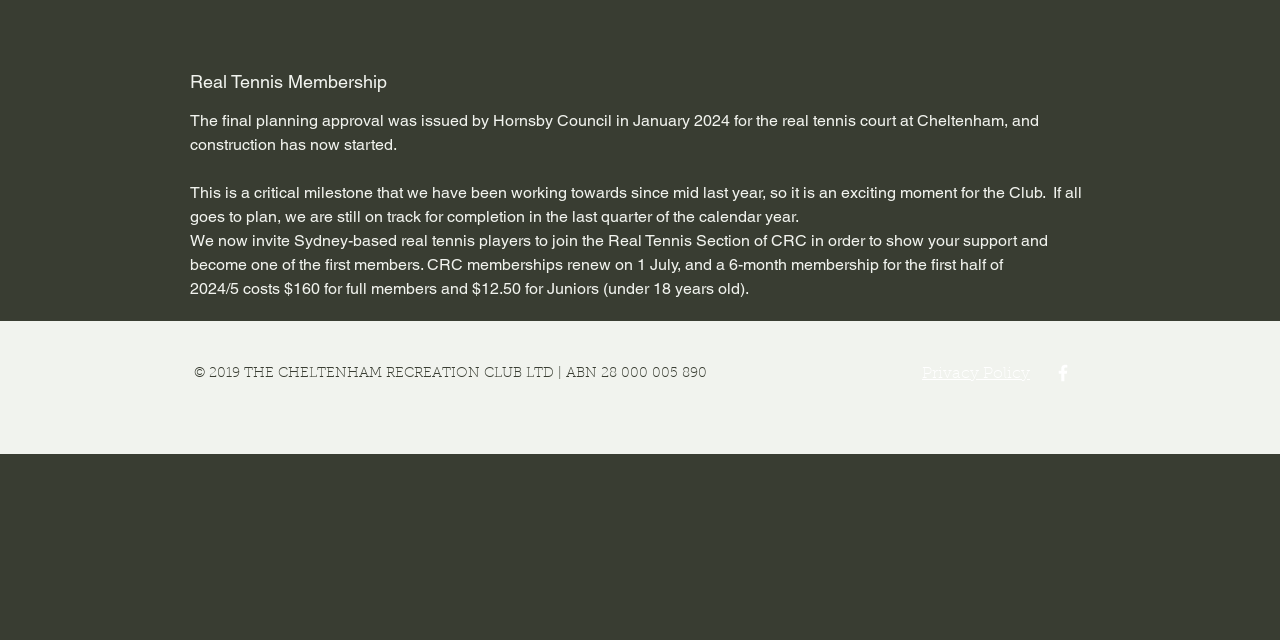Determine the bounding box coordinates of the UI element described below. Use the format (top-left x, top-left y, bottom-right x, bottom-right y) with floating point numbers between 0 and 1: Privacy Policy

[0.72, 0.567, 0.805, 0.597]